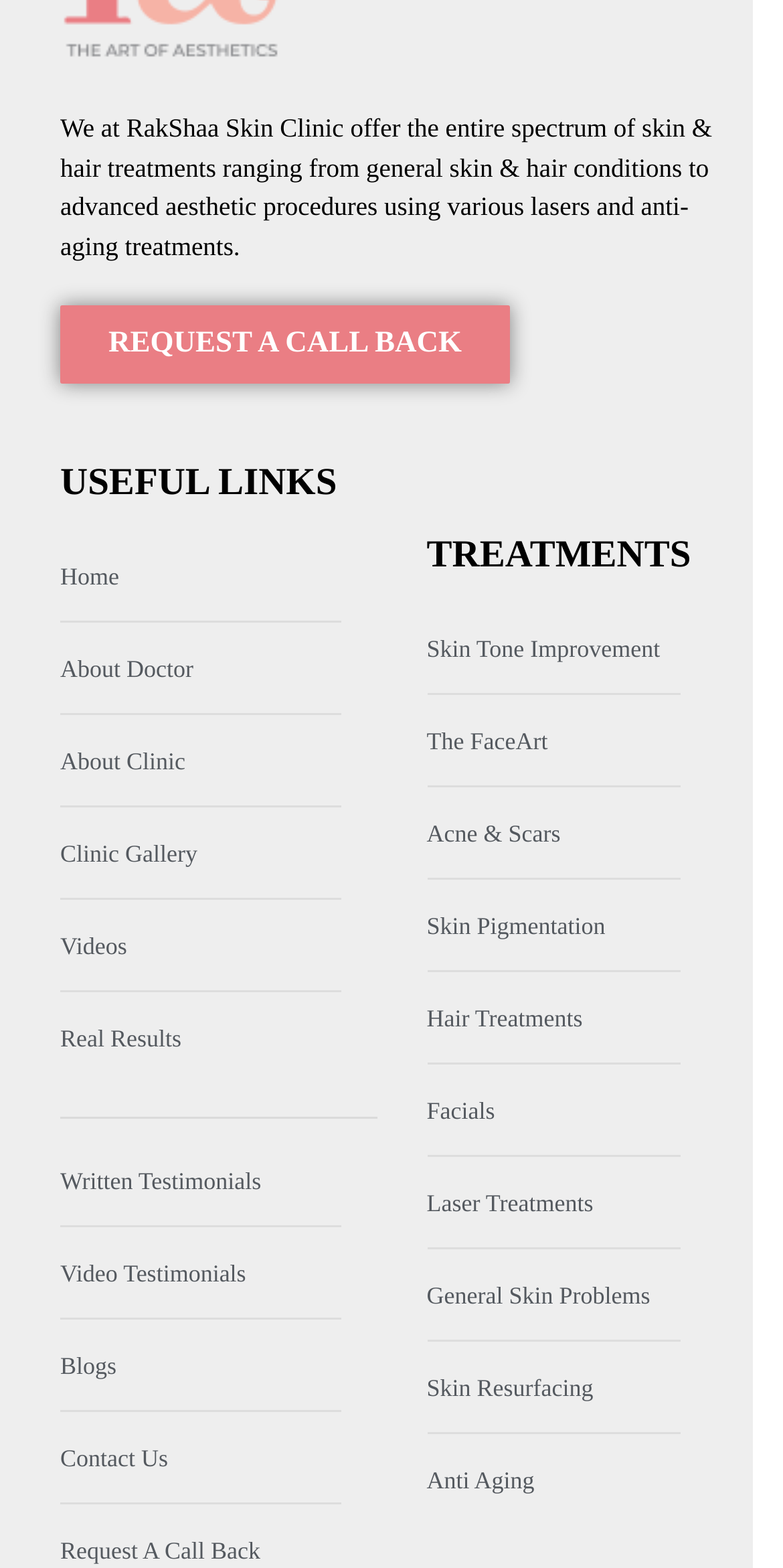Can you specify the bounding box coordinates of the area that needs to be clicked to fulfill the following instruction: "learn about skin tone improvement"?

[0.545, 0.392, 0.91, 0.435]